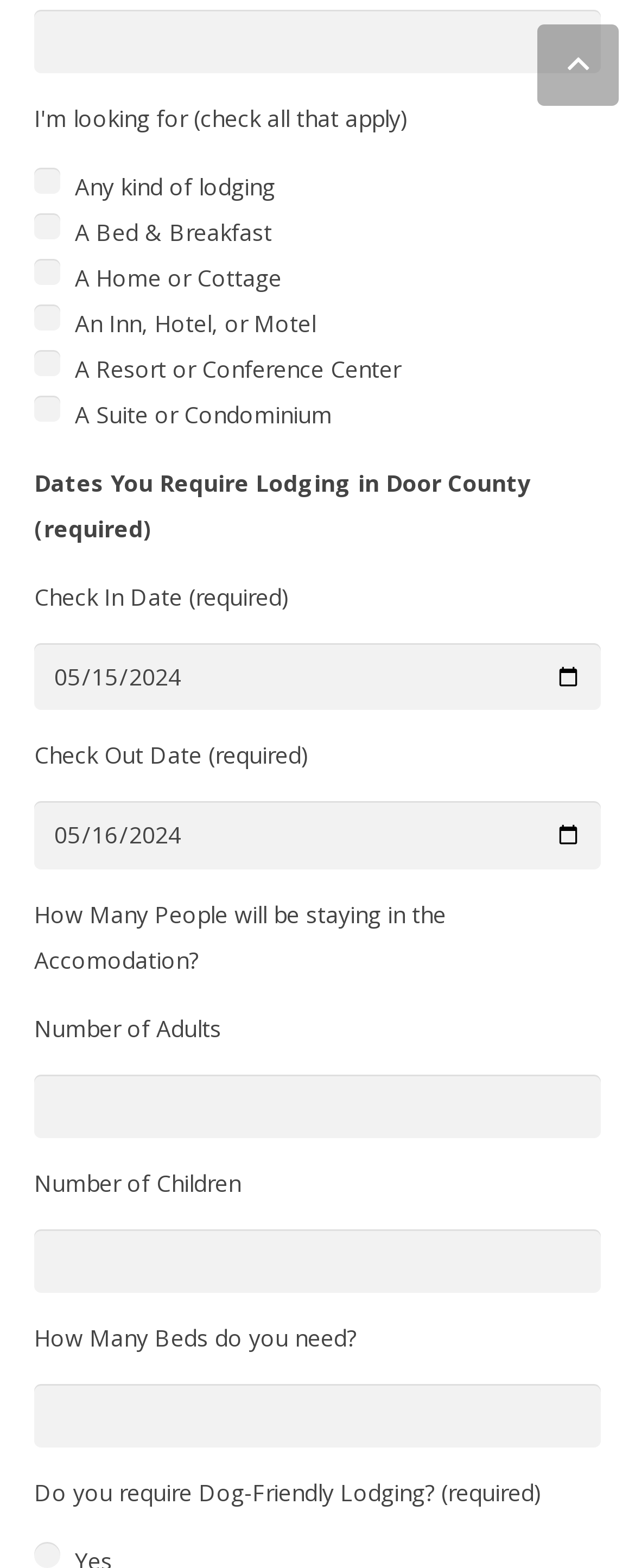Pinpoint the bounding box coordinates of the element you need to click to execute the following instruction: "Enter check-in date". The bounding box should be represented by four float numbers between 0 and 1, in the format [left, top, right, bottom].

[0.054, 0.41, 0.946, 0.453]